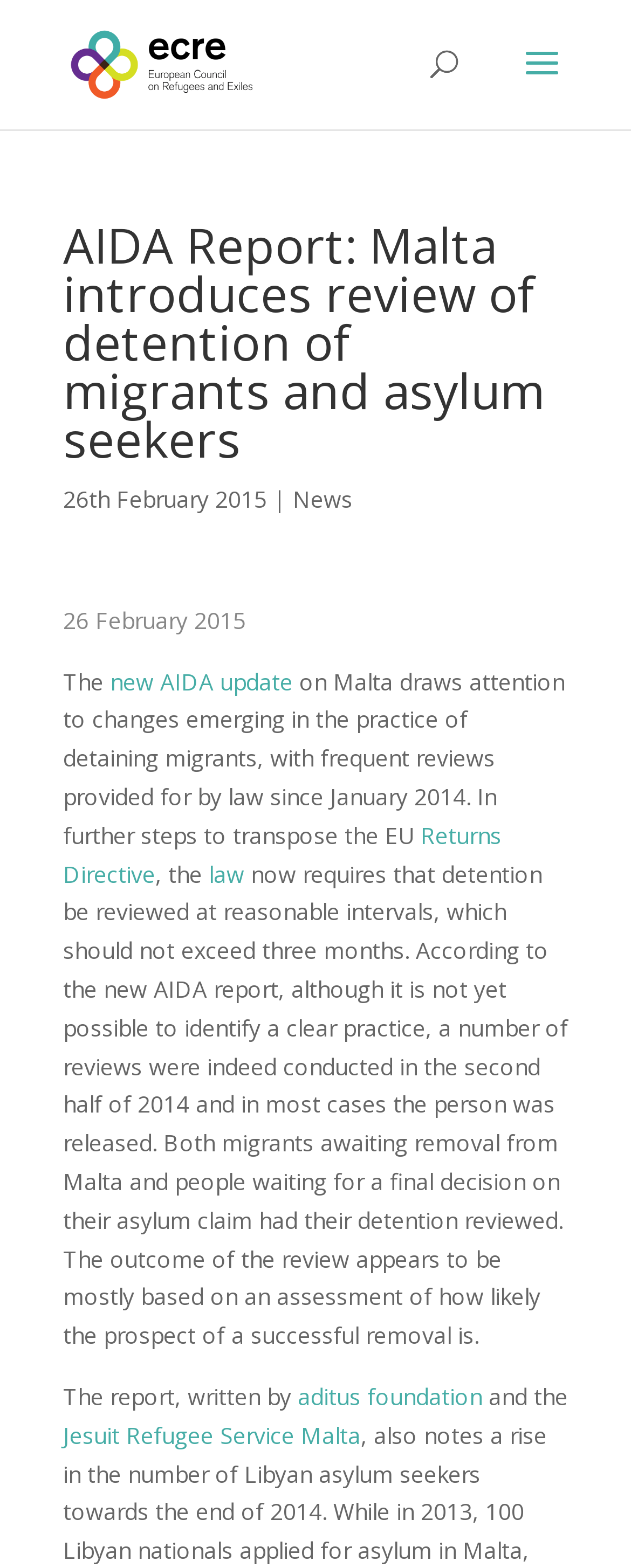Generate a comprehensive caption for the webpage you are viewing.

The webpage is about a report on Malta's review of detention of migrants and asylum seekers, published by the European Council on Refugees and Exiles (ECRE). At the top left, there is a link to the ECRE website, accompanied by an image of the ECRE logo. 

Below the ECRE link, there is a search bar that spans across the top of the page. 

The main content of the webpage is divided into sections. The first section is a heading that displays the title of the report, "AIDA Report: Malta introduces review of detention of migrants and asylum seekers". 

Below the heading, there are two lines of text. The first line shows the date "26th February 2015" followed by a vertical line and the category "News". The second line displays the date again, followed by a brief introduction to the report. 

The main body of the report is a long paragraph that discusses the changes in Malta's practice of detaining migrants, including the introduction of frequent reviews and the transposition of the EU Returns Directive. The paragraph contains links to relevant terms, such as "Returns Directive" and "law". 

At the bottom of the page, there is a credit section that mentions the authors of the report, "aditus foundation" and "Jesuit Refugee Service Malta", with links to their respective websites.